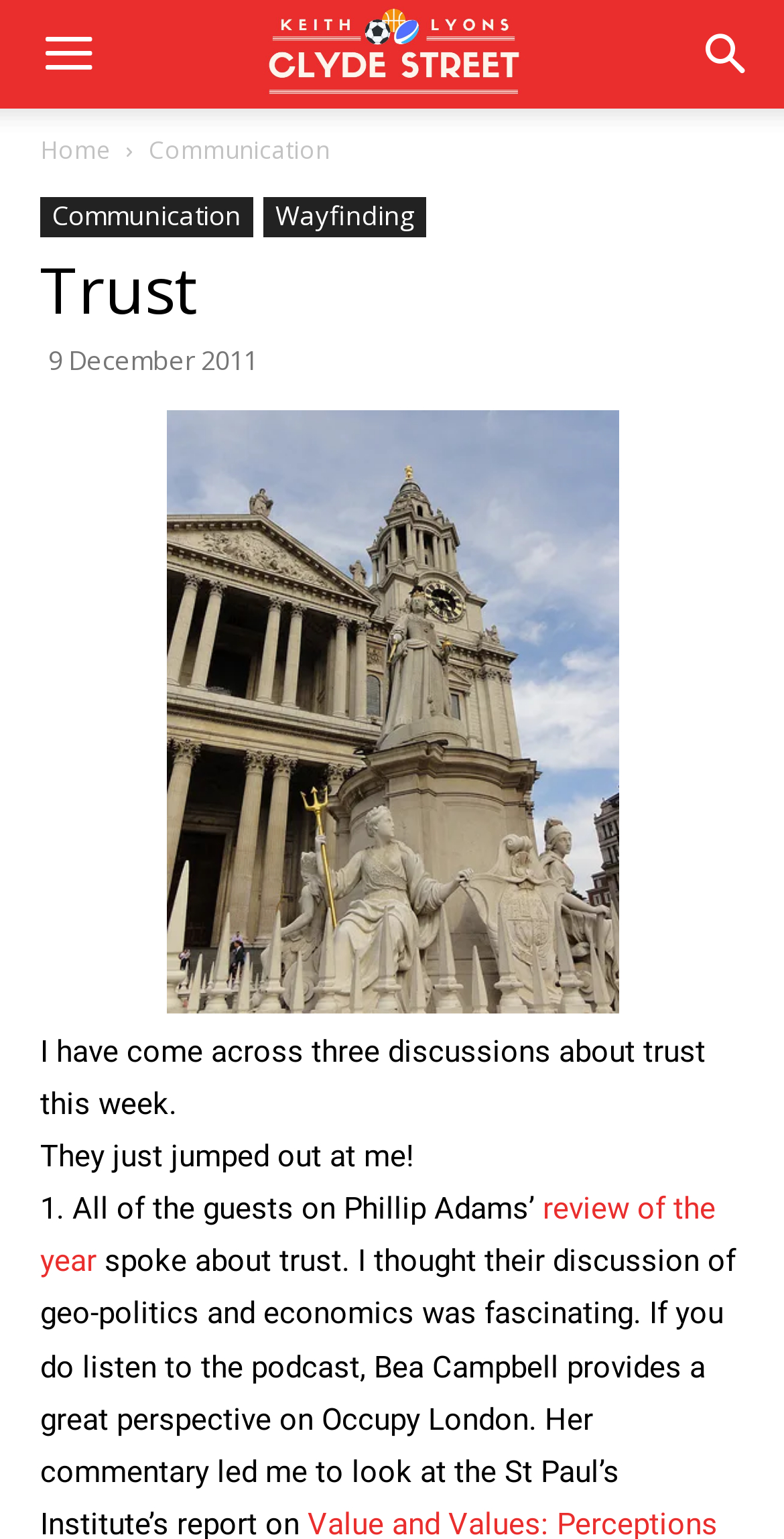Reply to the question below using a single word or brief phrase:
How many paragraphs of text are there in the article?

3